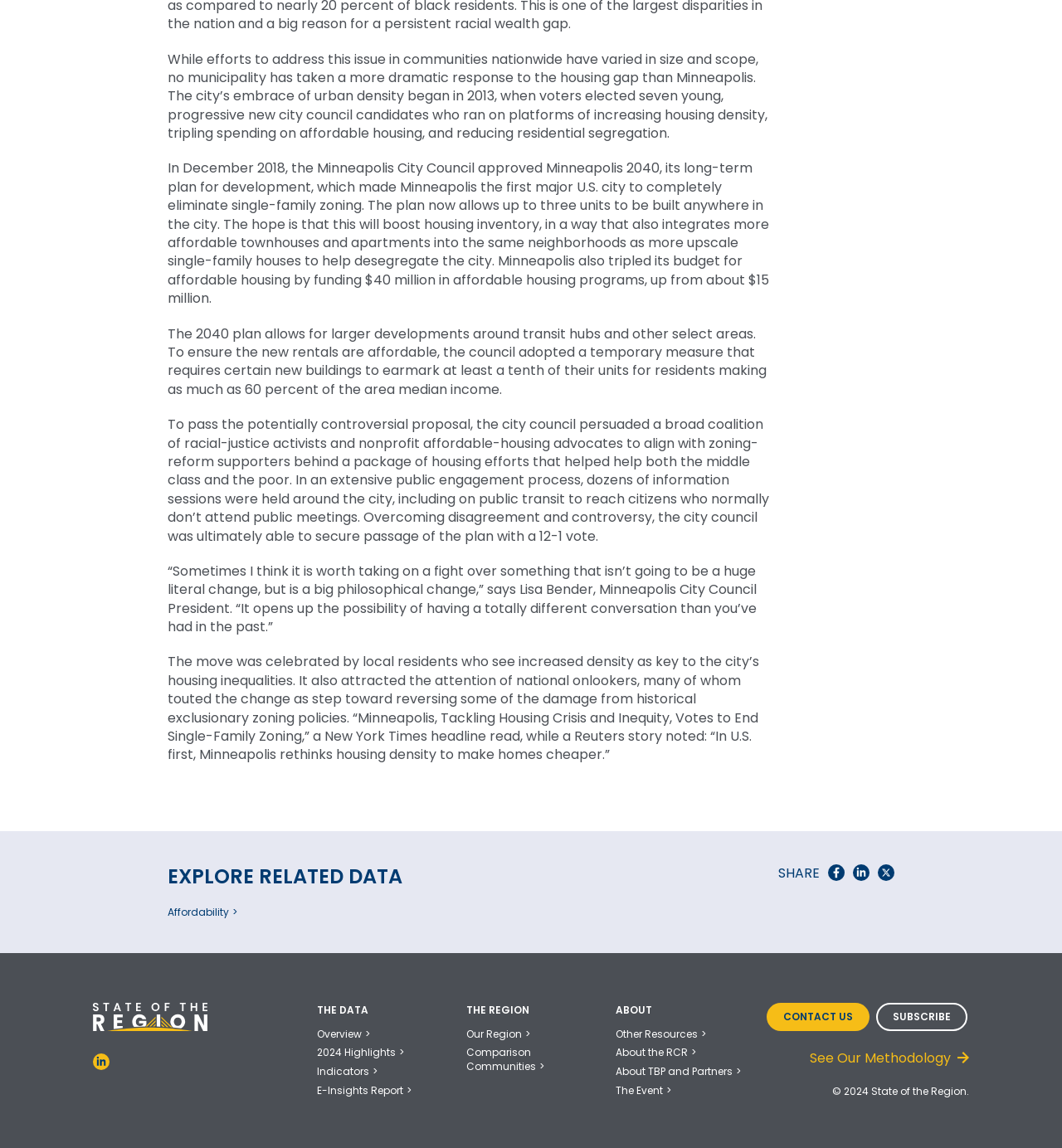Identify the bounding box coordinates for the element that needs to be clicked to fulfill this instruction: "login to MyASA Portal". Provide the coordinates in the format of four float numbers between 0 and 1: [left, top, right, bottom].

None